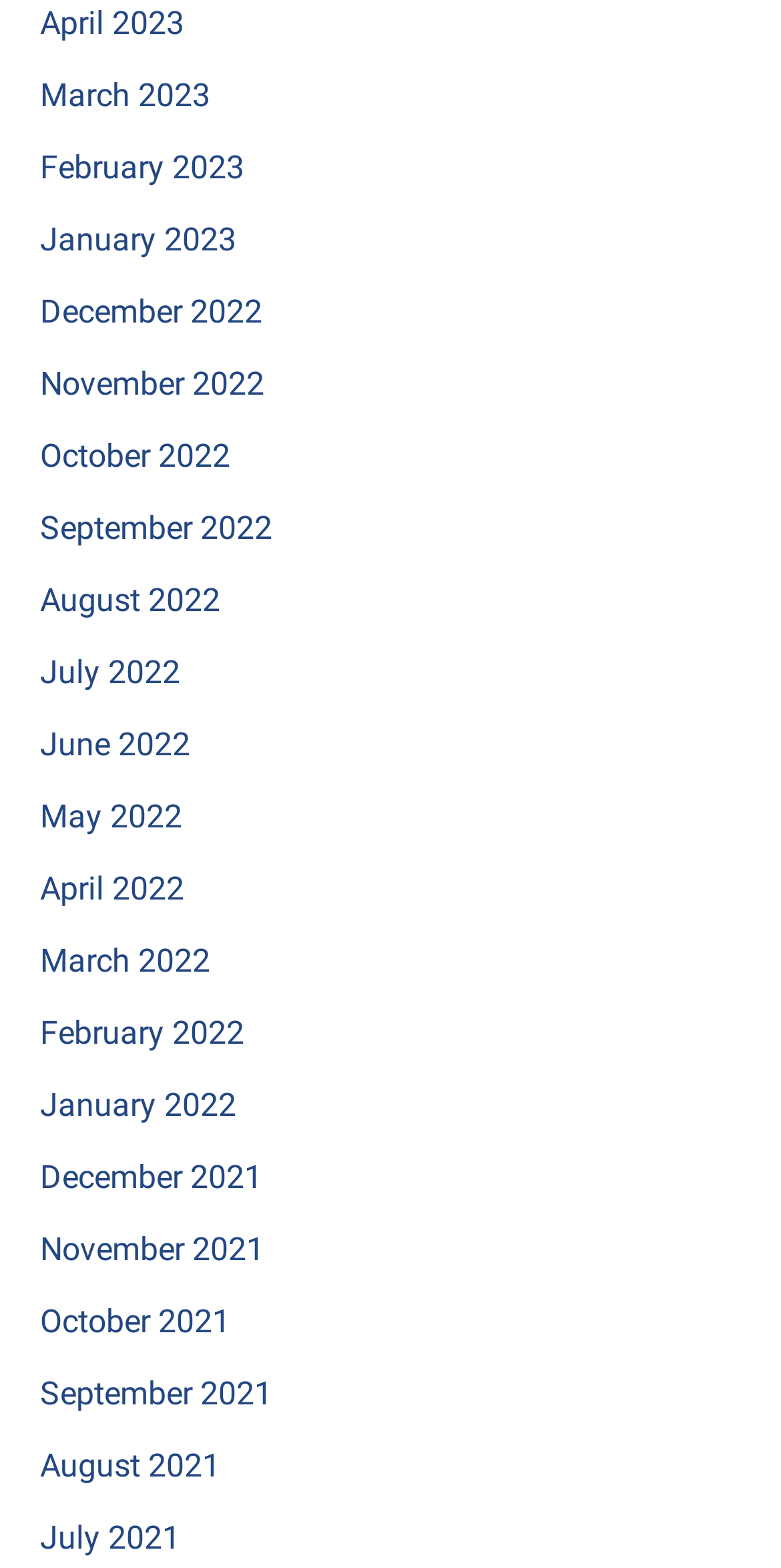Find and indicate the bounding box coordinates of the region you should select to follow the given instruction: "Contact us".

None